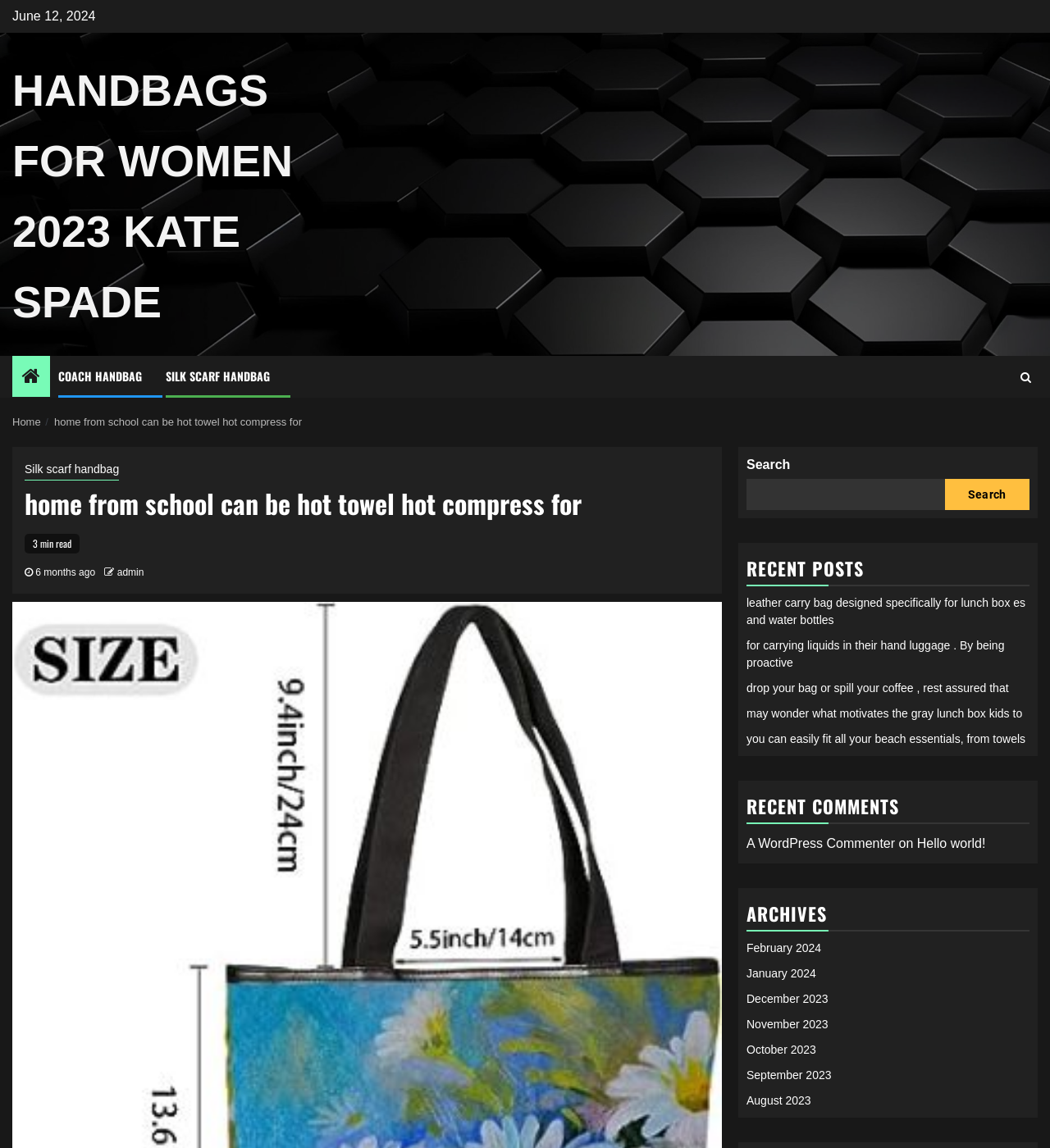What is the section below the search bar?
Based on the visual content, answer with a single word or a brief phrase.

RECENT POSTS